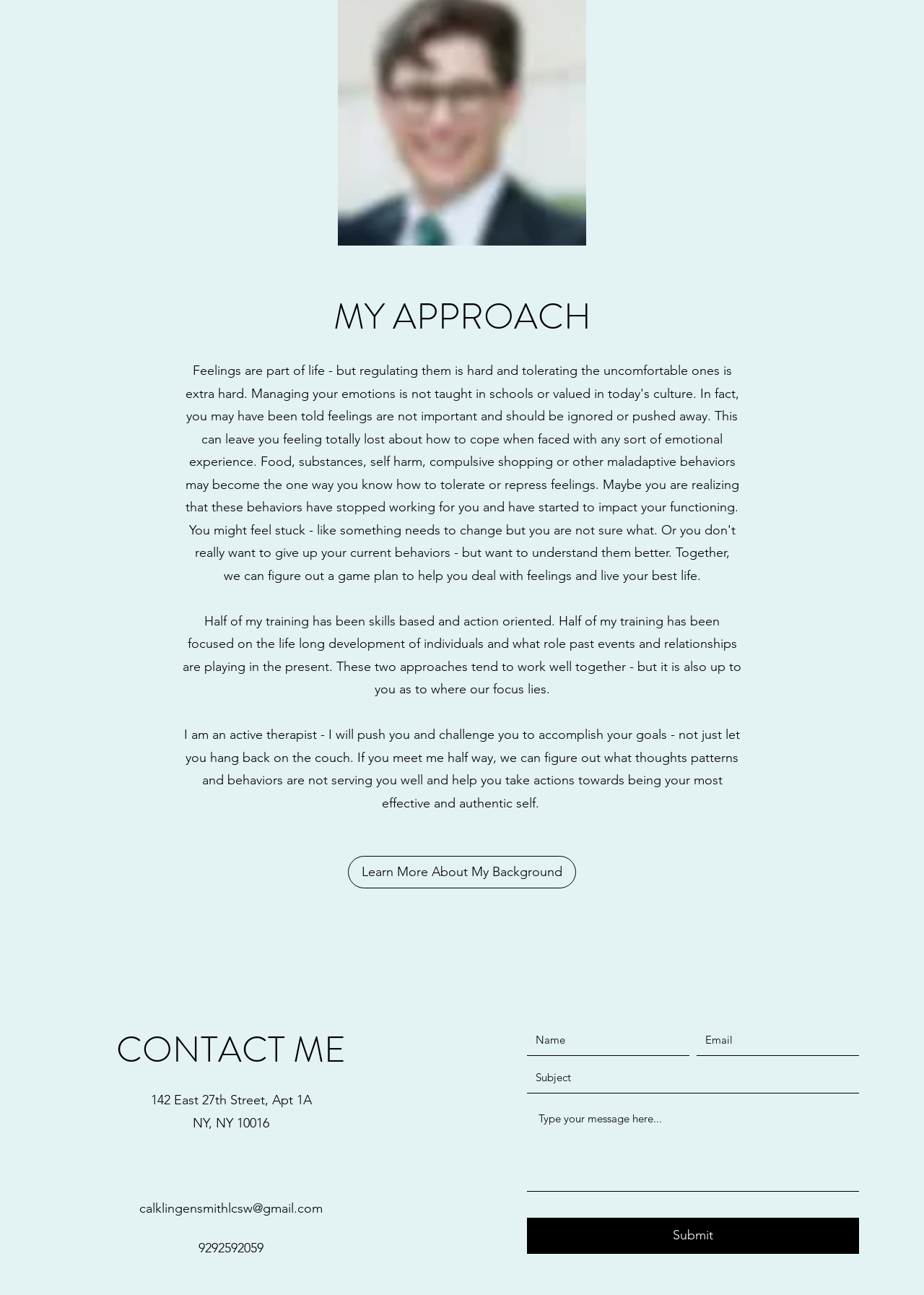What is the tone of the therapist's approach?
Use the image to answer the question with a single word or phrase.

Active and challenging